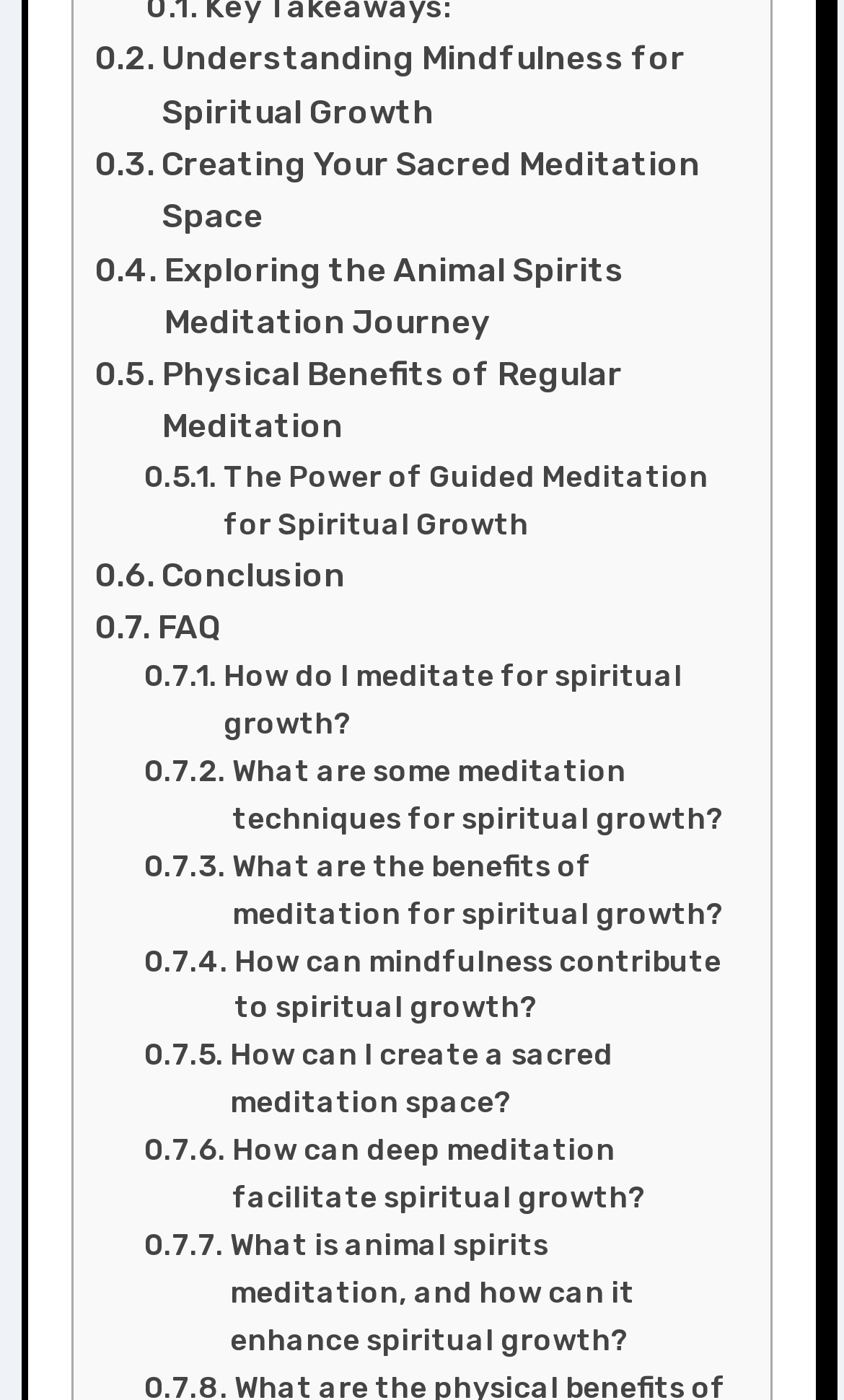Pinpoint the bounding box coordinates of the clickable element to carry out the following instruction: "Discover the power of guided meditation for spiritual growth."

[0.171, 0.324, 0.862, 0.392]